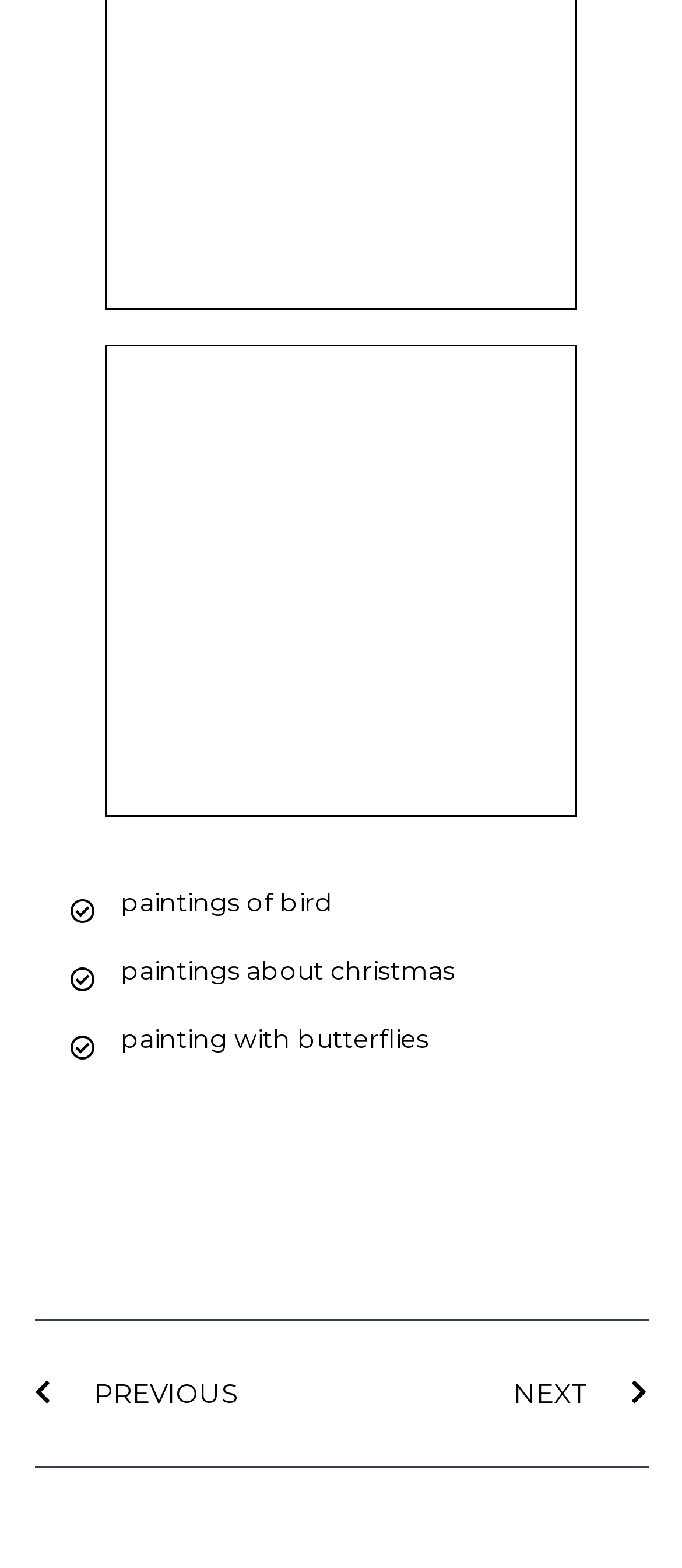Provide the bounding box coordinates for the UI element described in this sentence: "PrevPrevious". The coordinates should be four float values between 0 and 1, i.e., [left, top, right, bottom].

[0.05, 0.876, 0.499, 0.902]